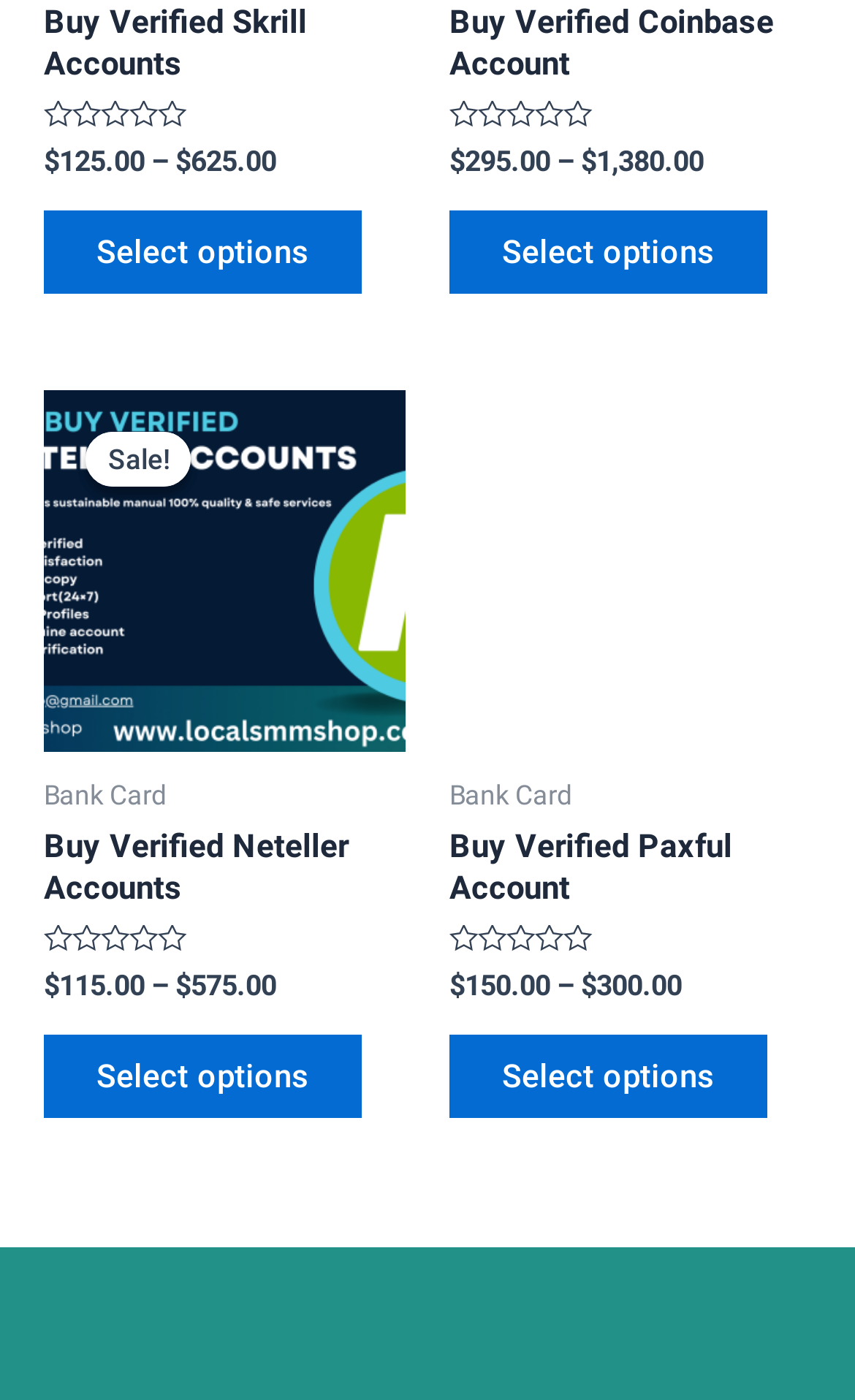Based on the image, provide a detailed response to the question:
What is the price range of 'Buy Verified Skrill Accounts'?

I found the price range by looking at the StaticText elements with IDs 1379 and 1385, which are located near the 'Buy Verified Skrill Accounts' heading. The prices are $125.00 and $625.00, respectively, indicating a price range.